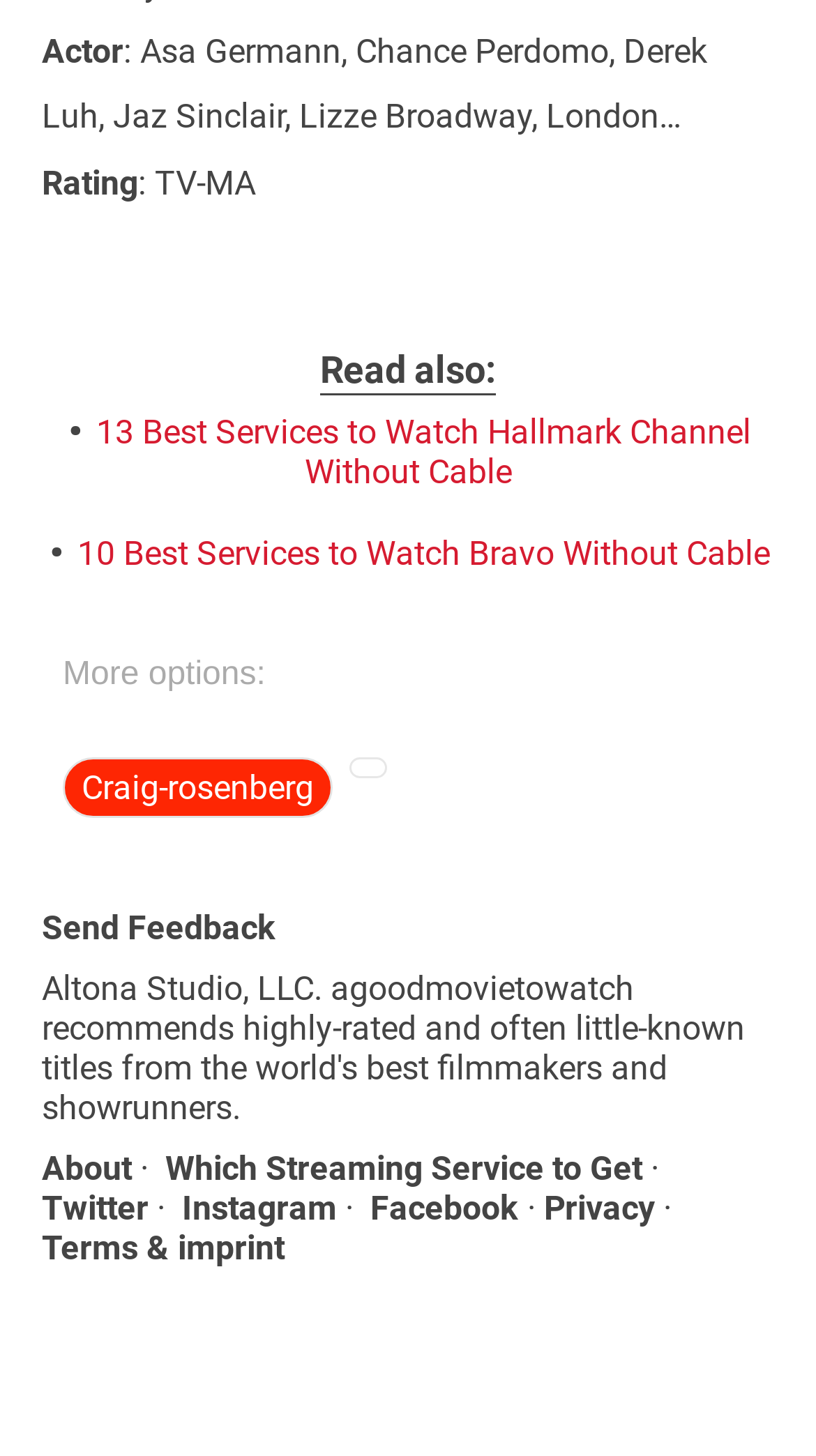Locate the bounding box coordinates of the clickable element to fulfill the following instruction: "Search for a question". Provide the coordinates as four float numbers between 0 and 1 in the format [left, top, right, bottom].

None